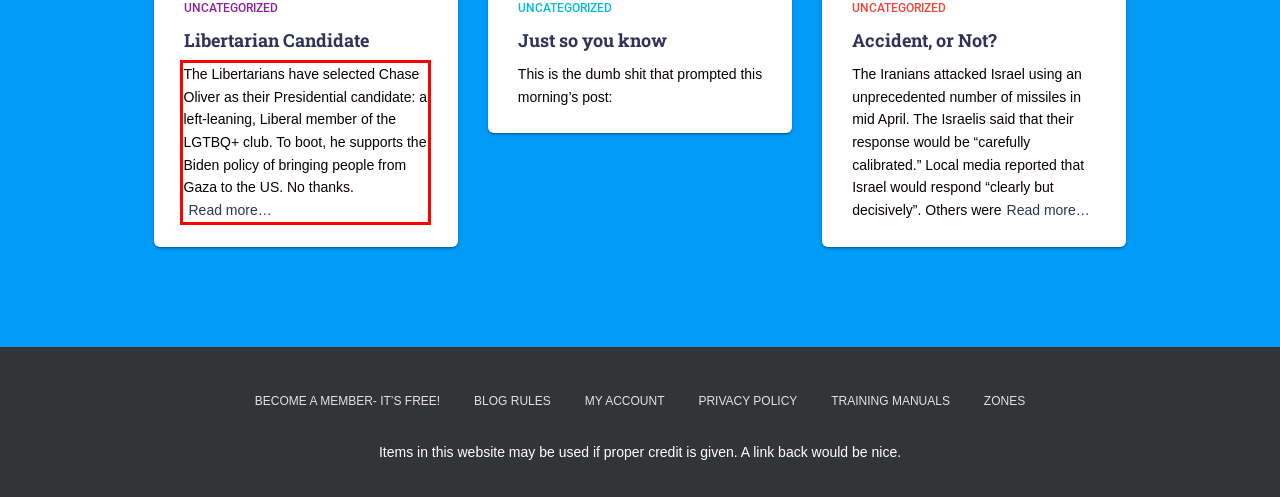By examining the provided screenshot of a webpage, recognize the text within the red bounding box and generate its text content.

The Libertarians have selected Chase Oliver as their Presidential candidate: a left-leaning, Liberal member of the LGTBQ+ club. To boot, he supports the Biden policy of bringing people from Gaza to the US. No thanks.Read more…